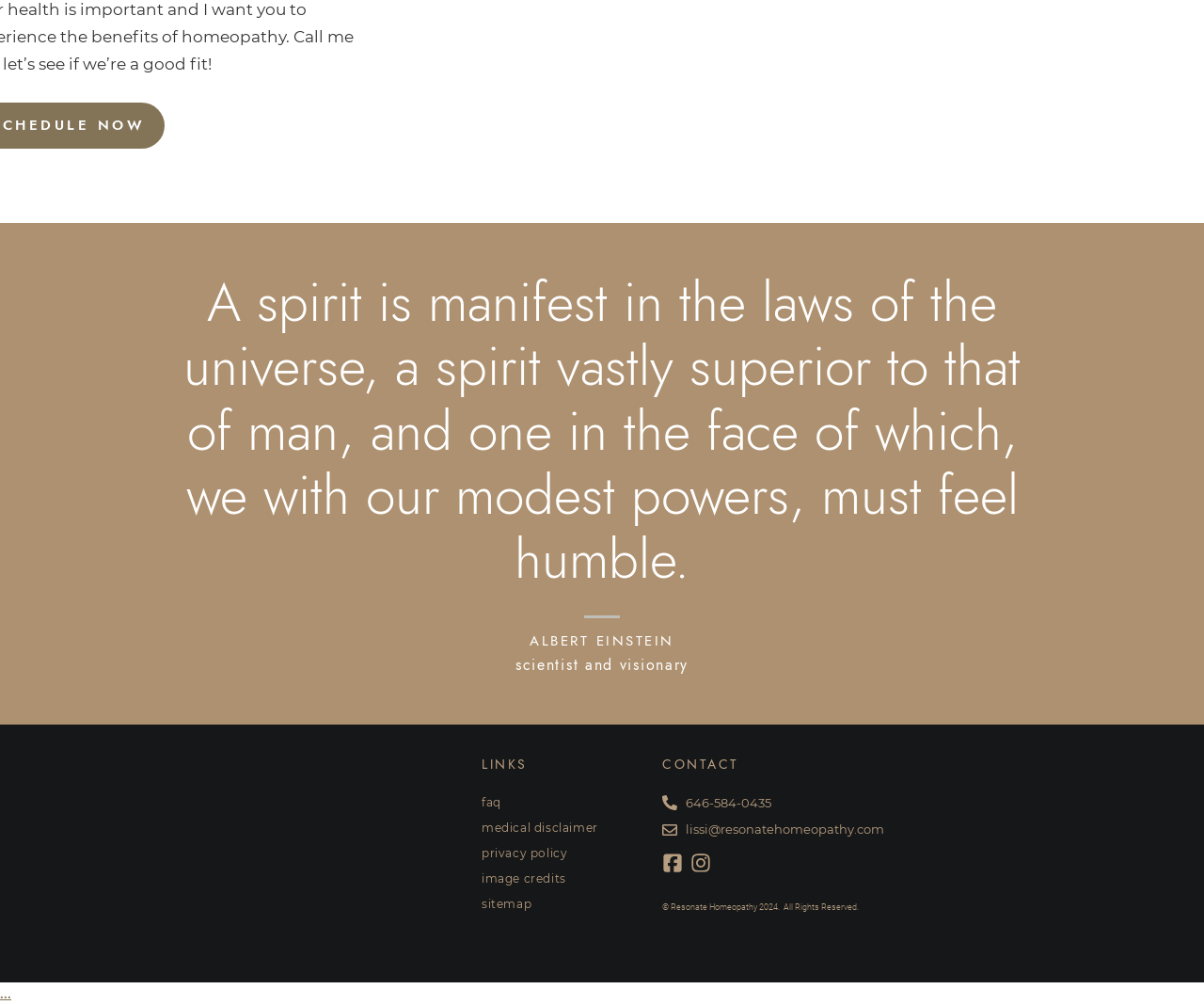What is the profession of Albert Einstein?
Look at the screenshot and give a one-word or phrase answer.

Scientist